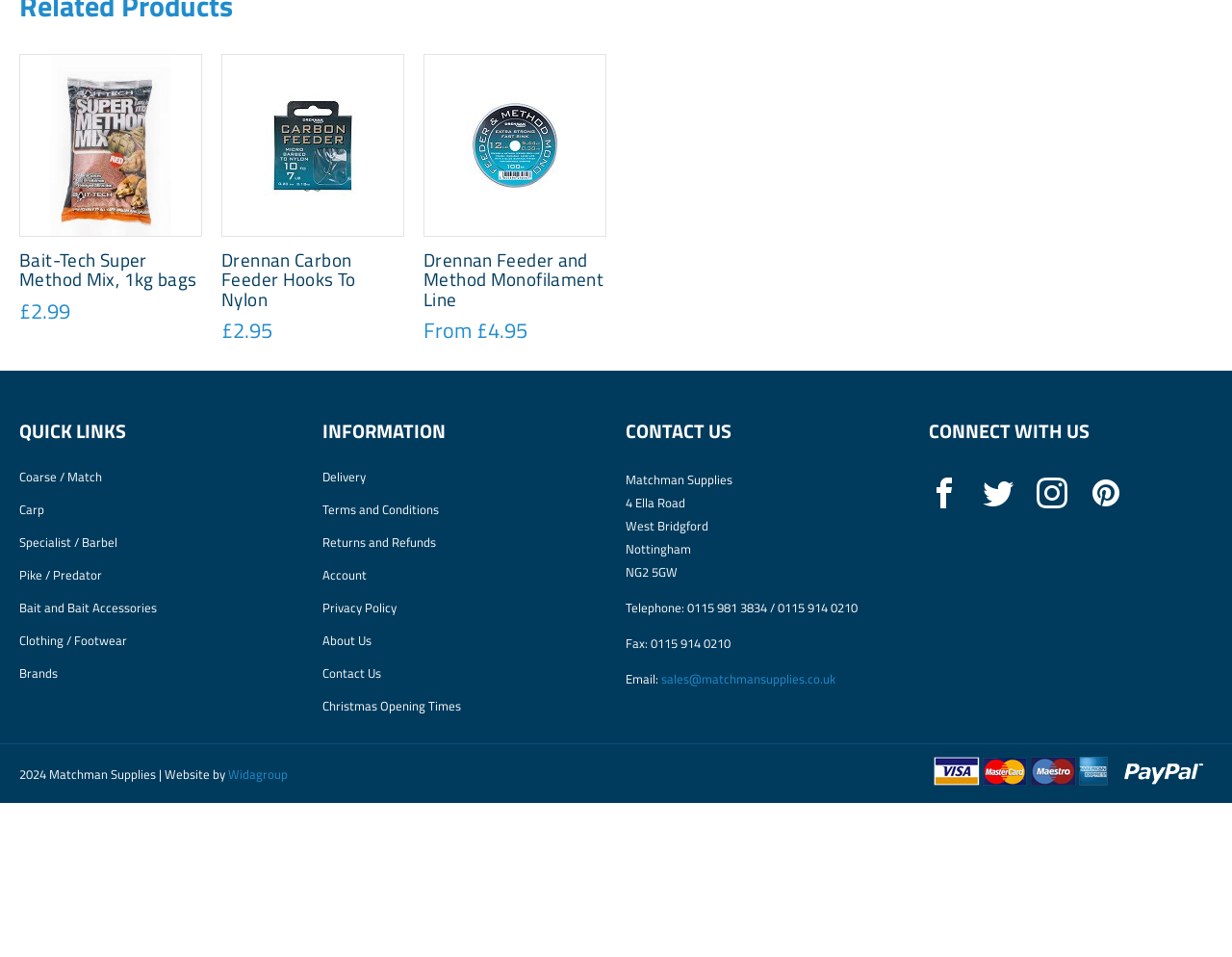Determine the bounding box coordinates for the element that should be clicked to follow this instruction: "Follow Matchman Supplies on Facebook". The coordinates should be given as four float numbers between 0 and 1, in the format [left, top, right, bottom].

[0.754, 0.499, 0.779, 0.531]